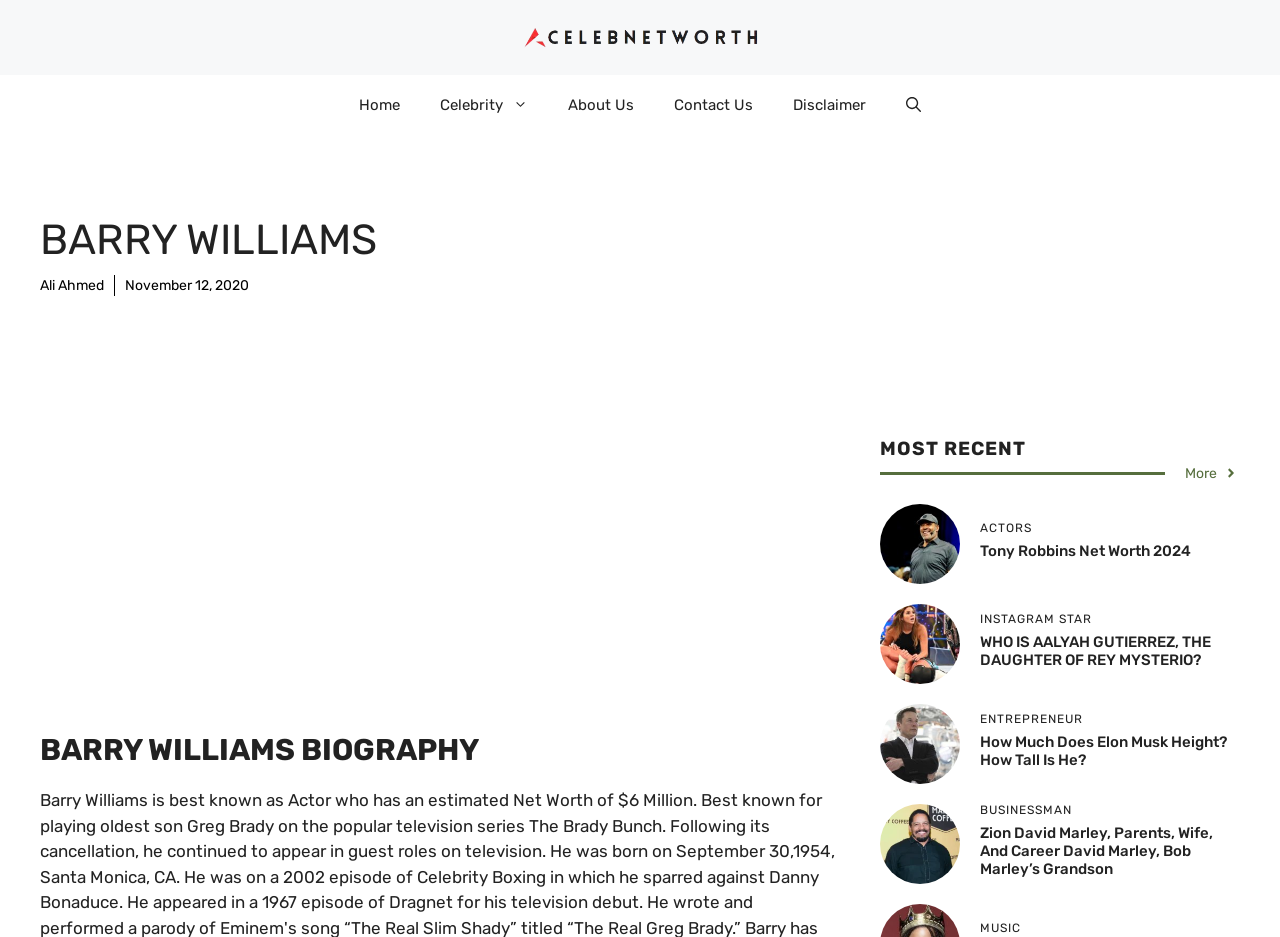Explain the features and main sections of the webpage comprehensively.

This webpage is about Barry Williams, an American actor, with an estimated net worth of $6 million. At the top of the page, there is a banner with the site's logo, "Celebnetworth.net", and a navigation menu with links to "Home", "Celebrity", "About Us", "Contact Us", and "Disclaimer". Below the navigation menu, there is a large heading that reads "BARRY WILLIAMS".

On the left side of the page, there is a section with a link to "Ali Ahmed" and a timestamp "November 12, 2020". Below this section, there is an advertisement iframe. Further down, there is a heading "BARRY WILLIAMS BIOGRAPHY".

On the right side of the page, there is a section with a heading "MOST RECENT" and a link to "More". Below this section, there are several figures with links to various celebrity net worth articles, including "Tony Robbins Net Worth 2024", "WHO IS AALYAH GUTIERREZ, THE DAUGHTER OF REY MYSTERIO?", "Elon Musk Height, Weight & Body Measurements", and others. Each figure has an accompanying image.

The webpage also has several headings categorizing the celebrities, including "ACTORS", "INSTAGRAM STAR", "ENTREPRENEUR", "BUSINESSMAN", and "MUSIC".